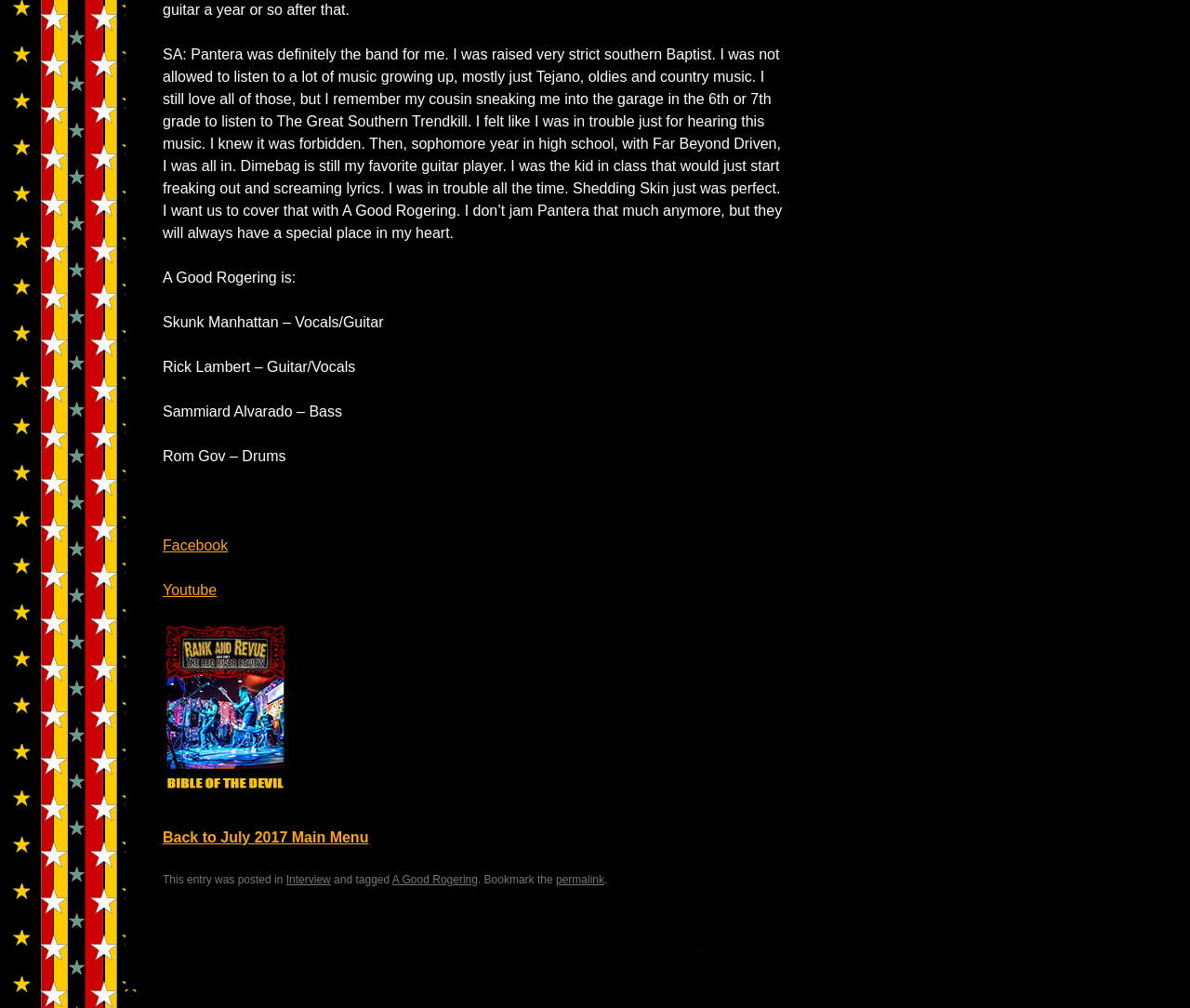Please identify the bounding box coordinates of the clickable area that will allow you to execute the instruction: "Visit Groovee Fortune website".

[0.587, 0.933, 0.646, 0.945]